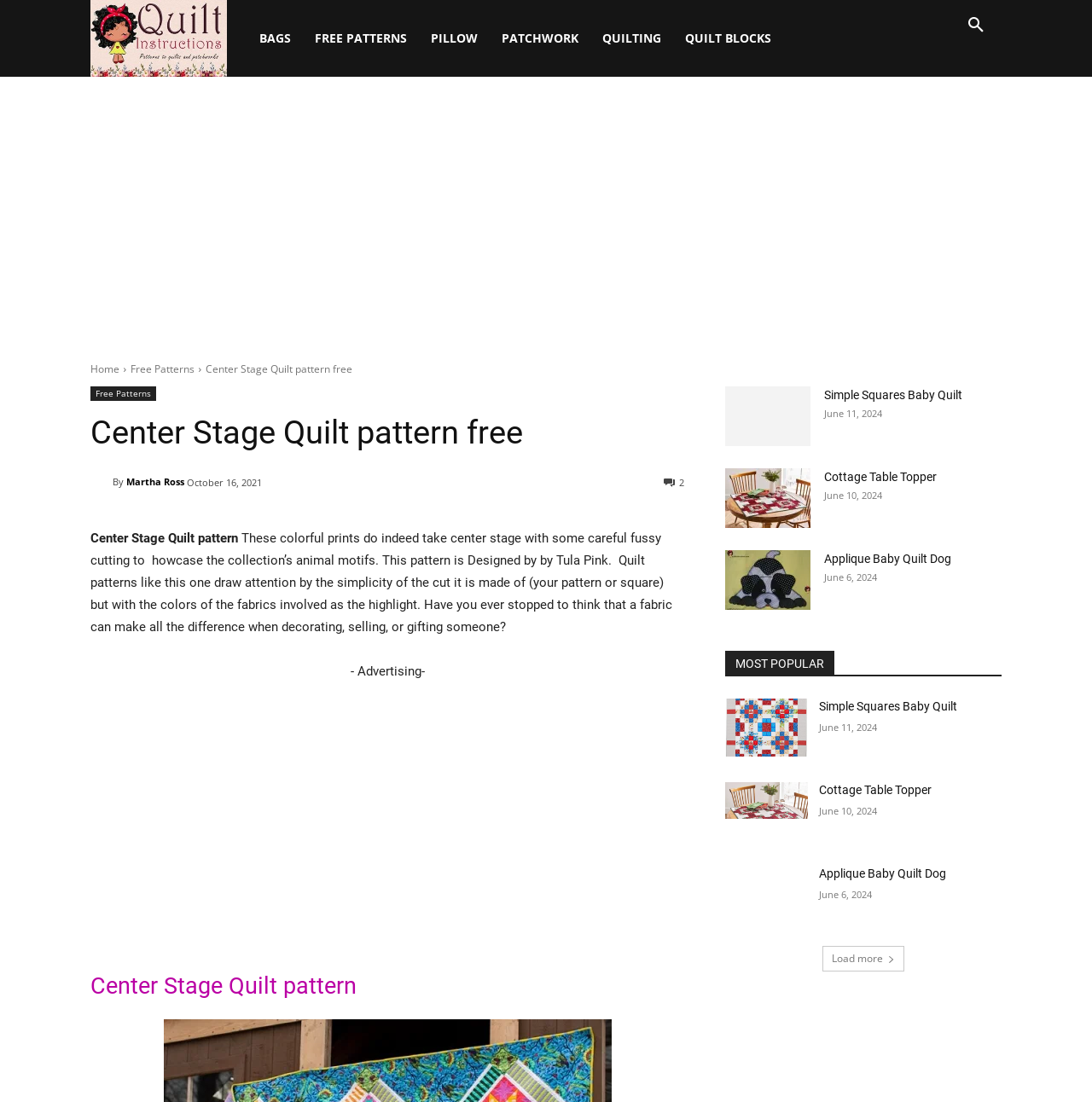What is the purpose of fussy cutting in the quilt pattern?
Craft a detailed and extensive response to the question.

I found the answer by reading the static text element with the text 'These colorful prints do indeed take center stage with some careful fussy cutting to howcase the collection’s animal motifs.' which suggests that the purpose of fussy cutting is to showcase the animal motifs in the quilt pattern.